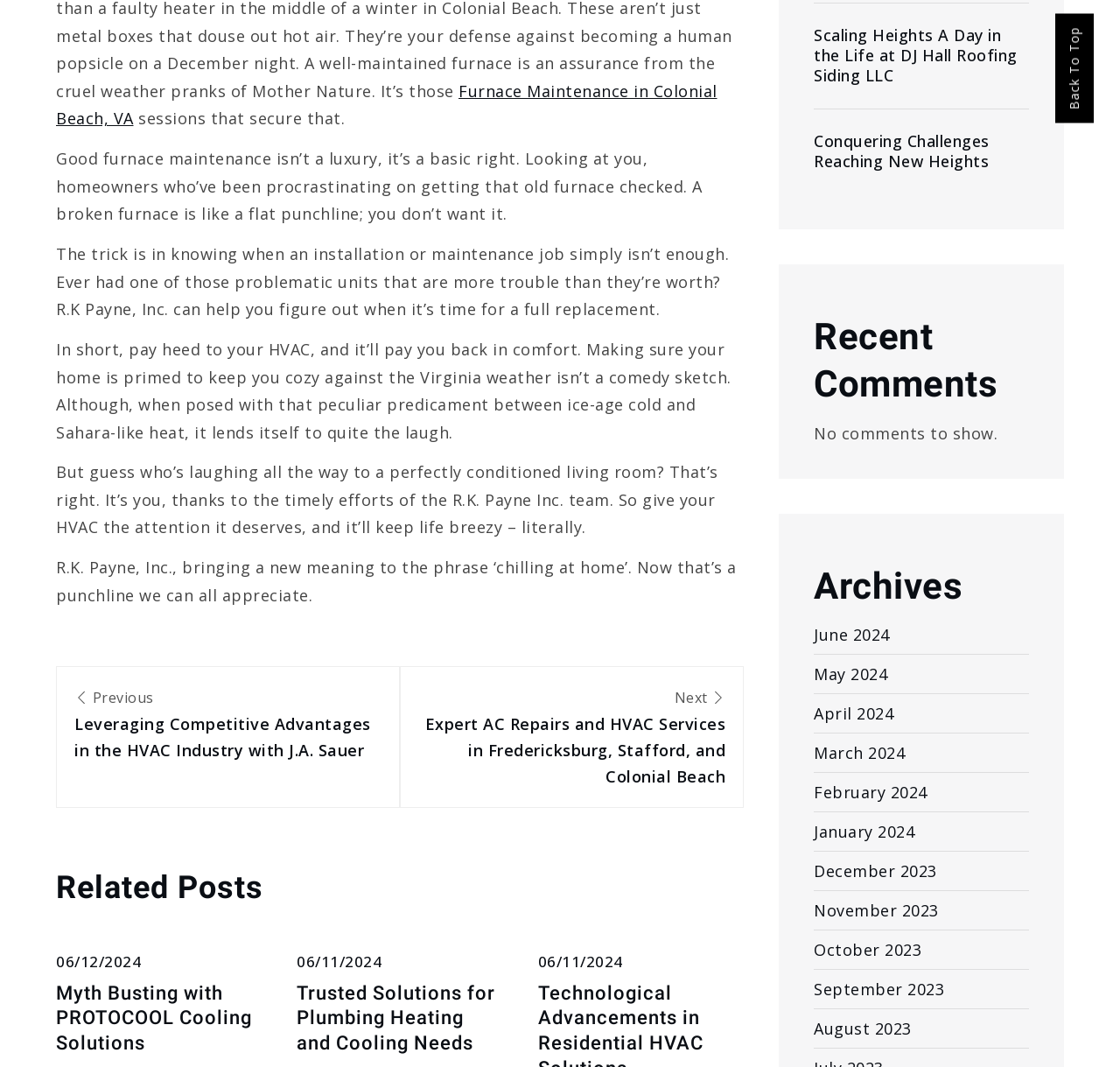Determine the bounding box coordinates of the UI element described below. Use the format (top-left x, top-left y, bottom-right x, bottom-right y) with floating point numbers between 0 and 1: 06/11/2024

[0.48, 0.892, 0.556, 0.91]